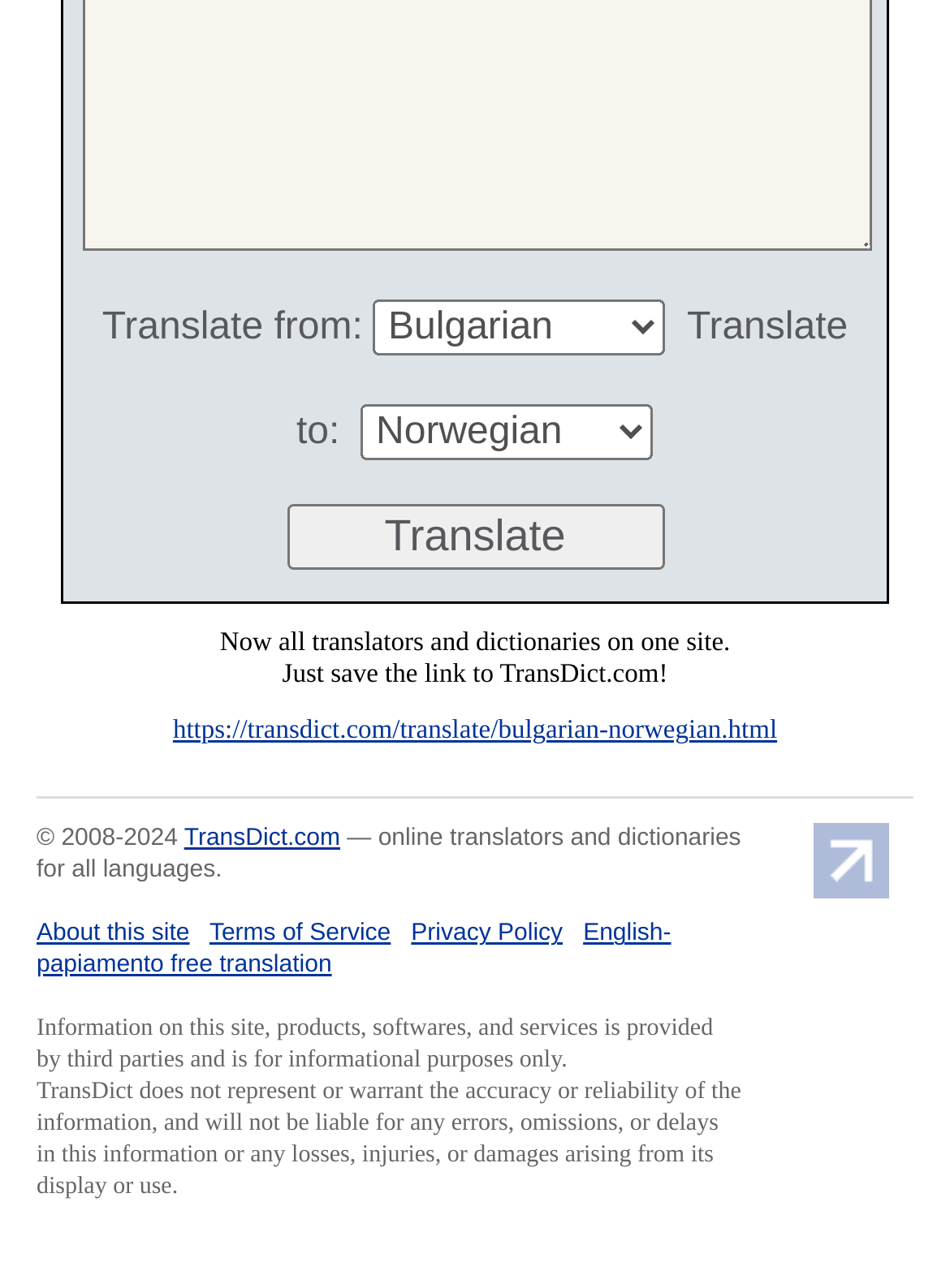Determine the bounding box coordinates of the section I need to click to execute the following instruction: "Read the terms of service". Provide the coordinates as four float numbers between 0 and 1, i.e., [left, top, right, bottom].

[0.22, 0.715, 0.411, 0.736]